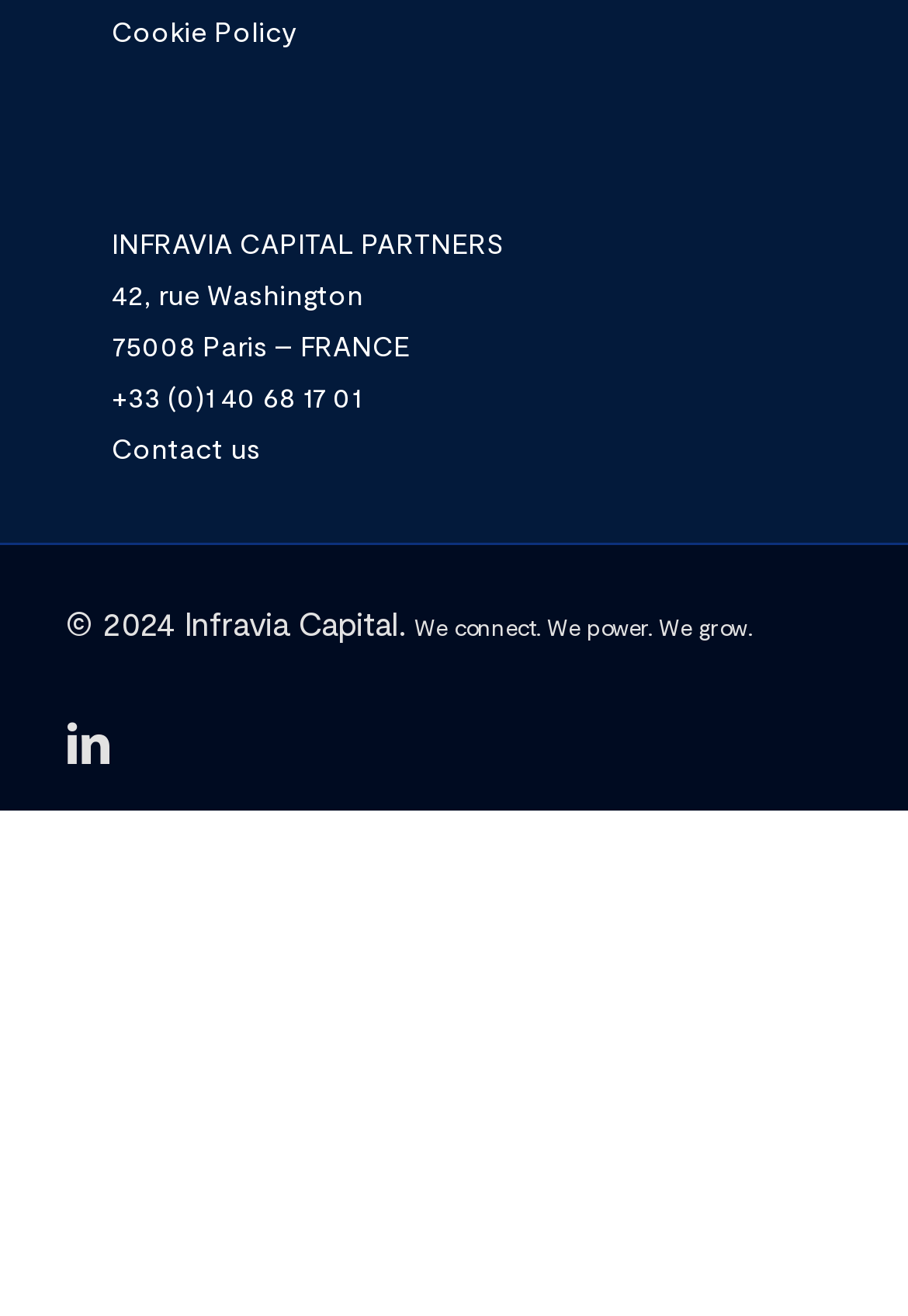Identify and provide the bounding box coordinates of the UI element described: "Contact us". The coordinates should be formatted as [left, top, right, bottom], with each number being a float between 0 and 1.

[0.123, 0.711, 0.287, 0.736]